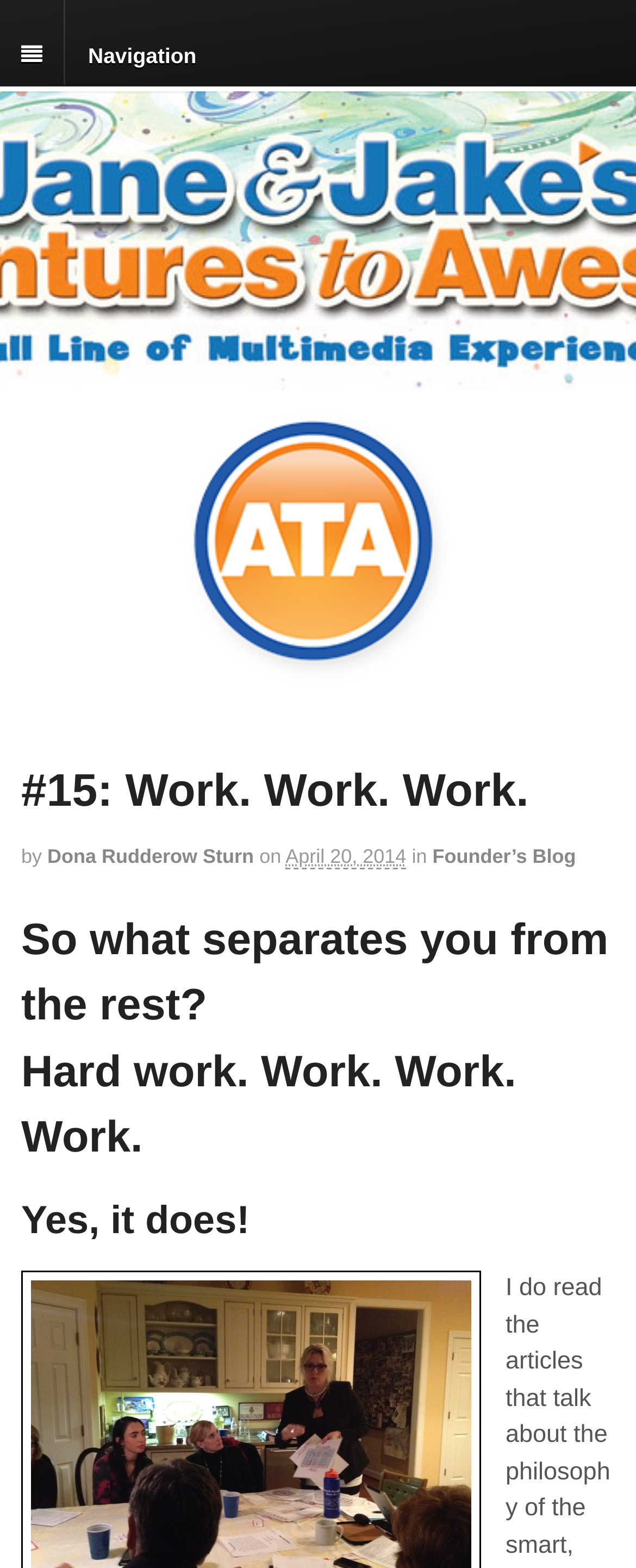Extract the bounding box coordinates of the UI element described: "Founder’s Blog". Provide the coordinates in the format [left, top, right, bottom] with values ranging from 0 to 1.

[0.68, 0.539, 0.906, 0.553]